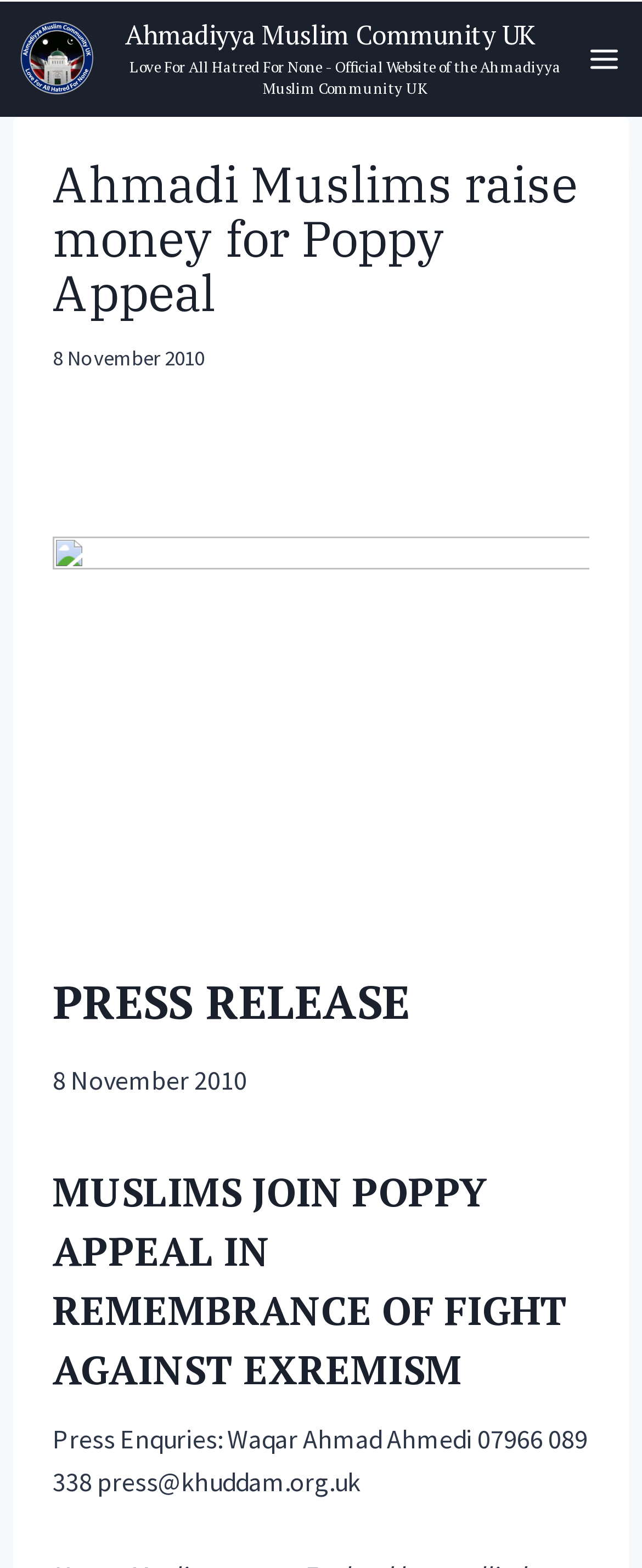What is the theme of the press release?
Look at the screenshot and provide an in-depth answer.

I inferred the theme of the press release by reading the heading element that says 'MUSLIMS JOIN POPPY APPEAL IN REMEMBRANCE OF FIGHT AGAINST EXTREMISM', which suggests that the press release is about remembering the fight against extremism.